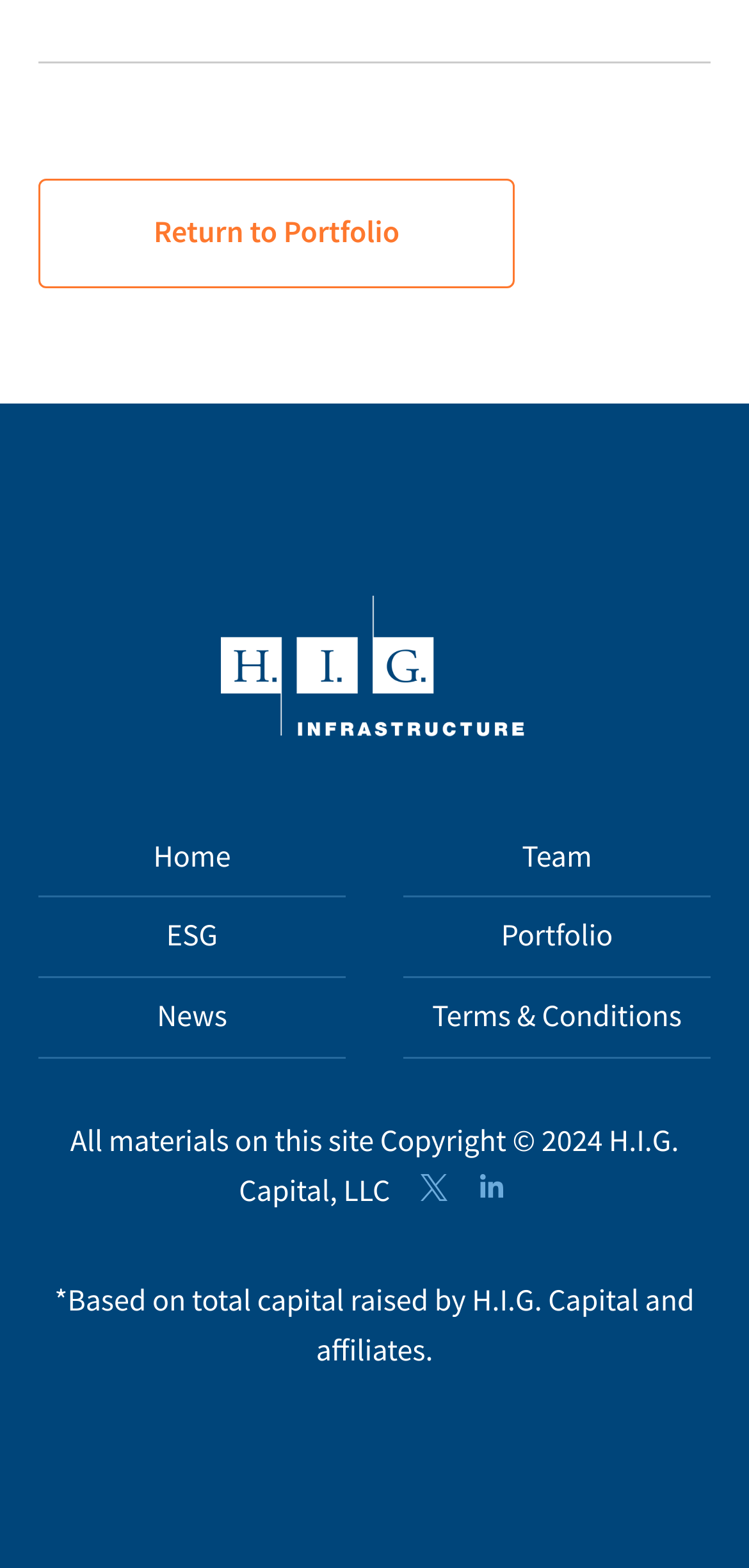Please specify the bounding box coordinates of the element that should be clicked to execute the given instruction: 'view team information'. Ensure the coordinates are four float numbers between 0 and 1, expressed as [left, top, right, bottom].

[0.538, 0.521, 0.949, 0.573]